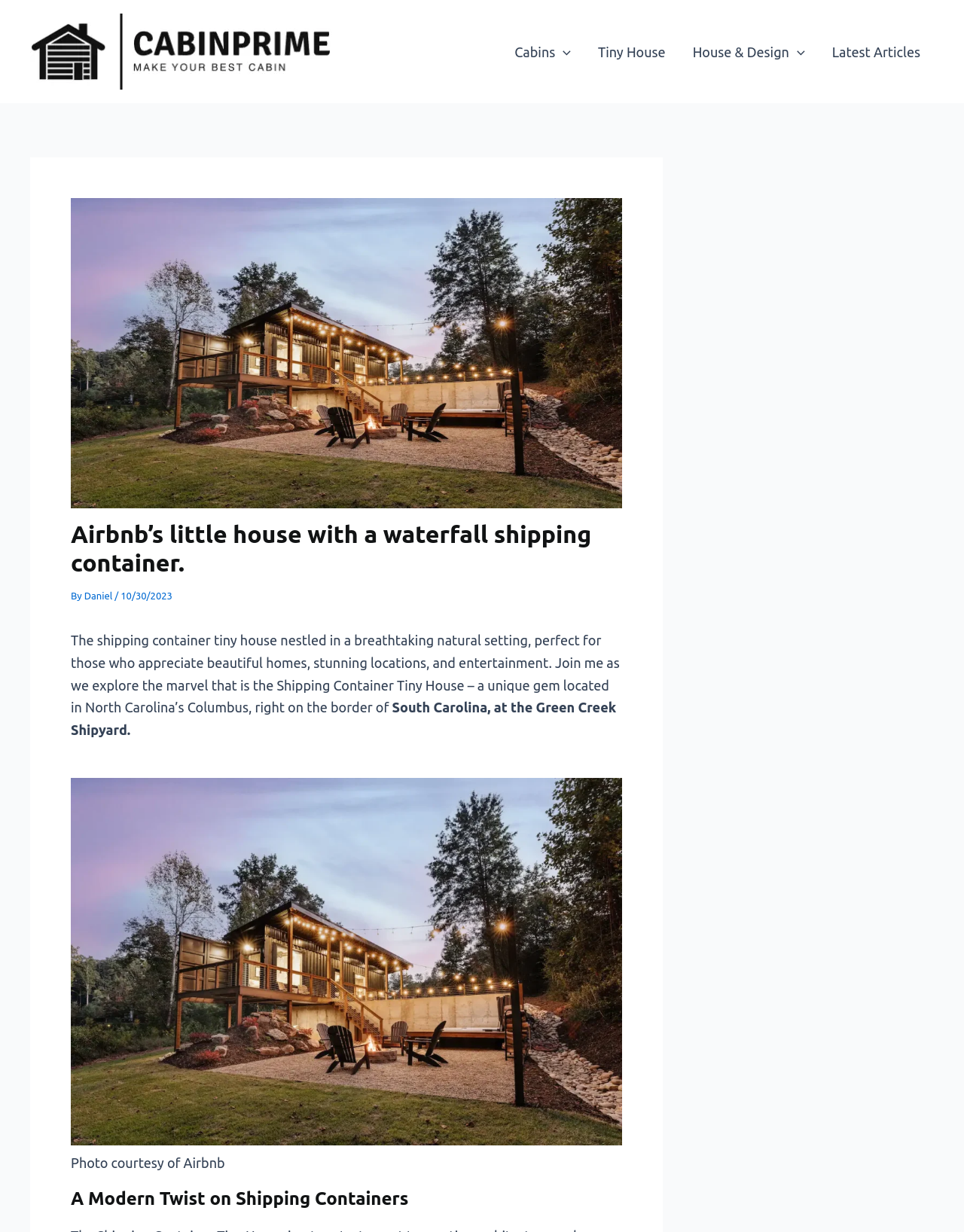Identify the bounding box coordinates for the element you need to click to achieve the following task: "Click the CabinPrime logo". Provide the bounding box coordinates as four float numbers between 0 and 1, in the form [left, top, right, bottom].

[0.031, 0.011, 0.344, 0.073]